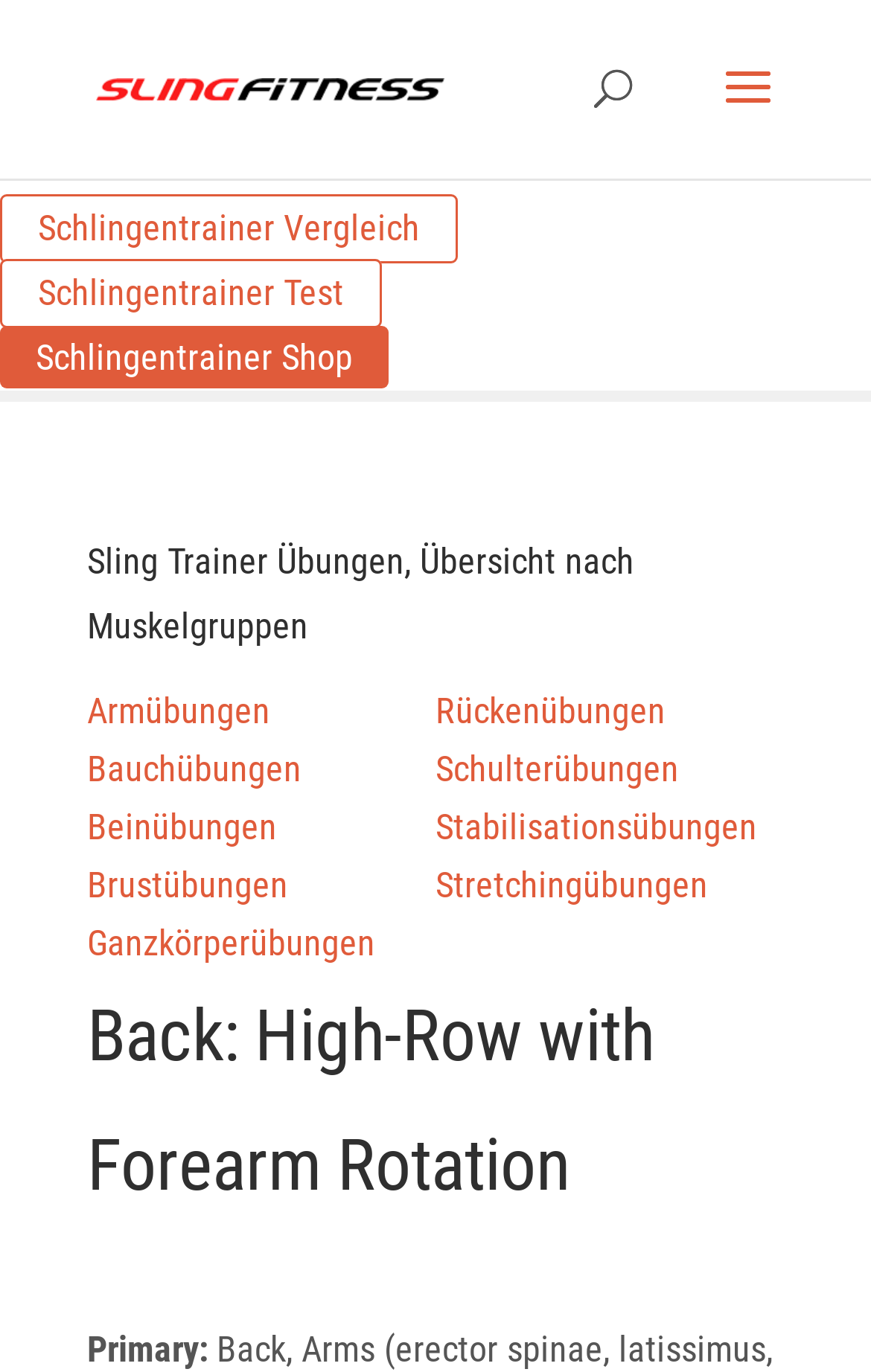Identify the bounding box coordinates for the element that needs to be clicked to fulfill this instruction: "go to Schlingentrainer Vergleich page". Provide the coordinates in the format of four float numbers between 0 and 1: [left, top, right, bottom].

[0.0, 0.142, 0.526, 0.192]